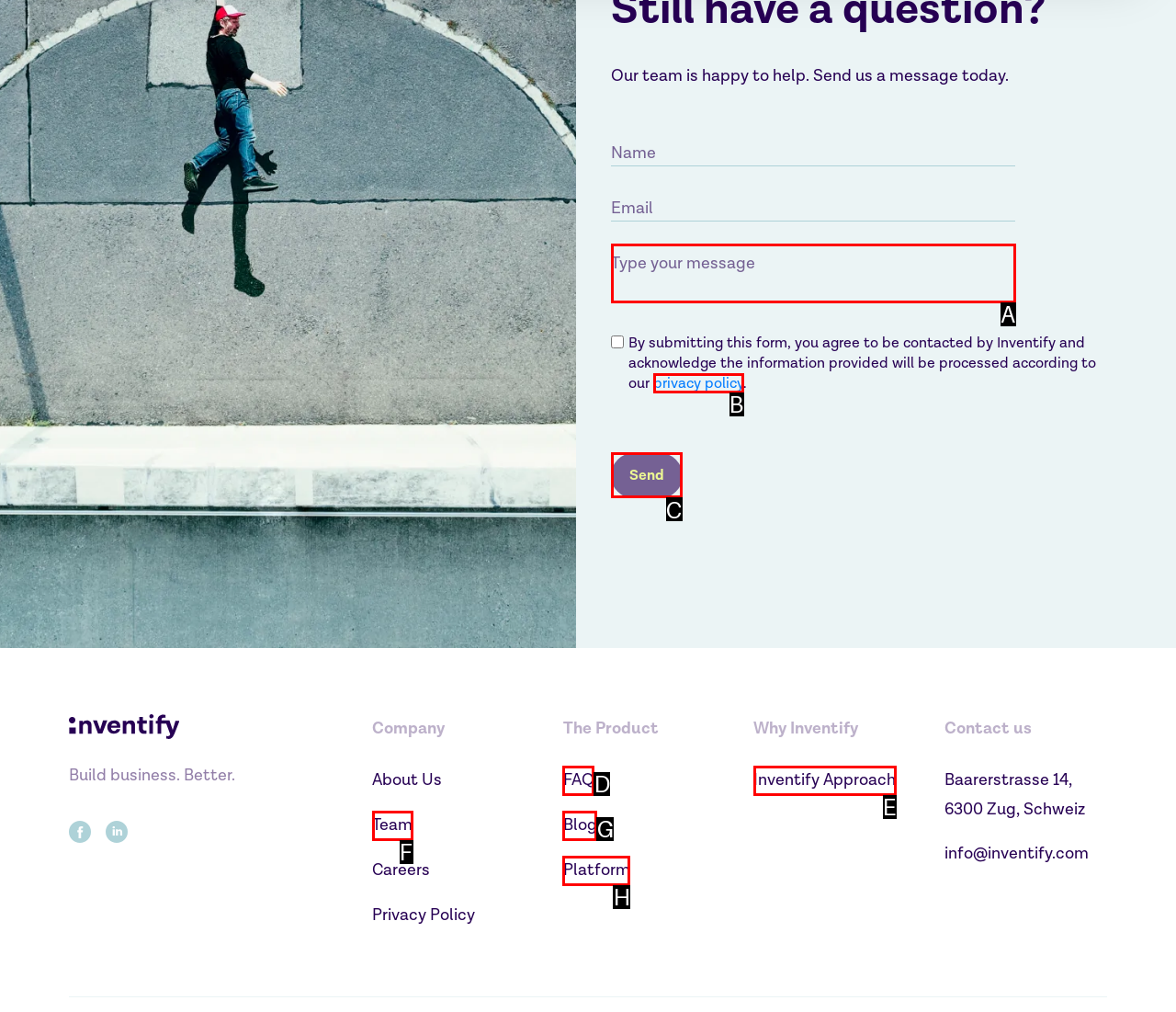Point out the letter of the HTML element you should click on to execute the task: Click the Send button
Reply with the letter from the given options.

C